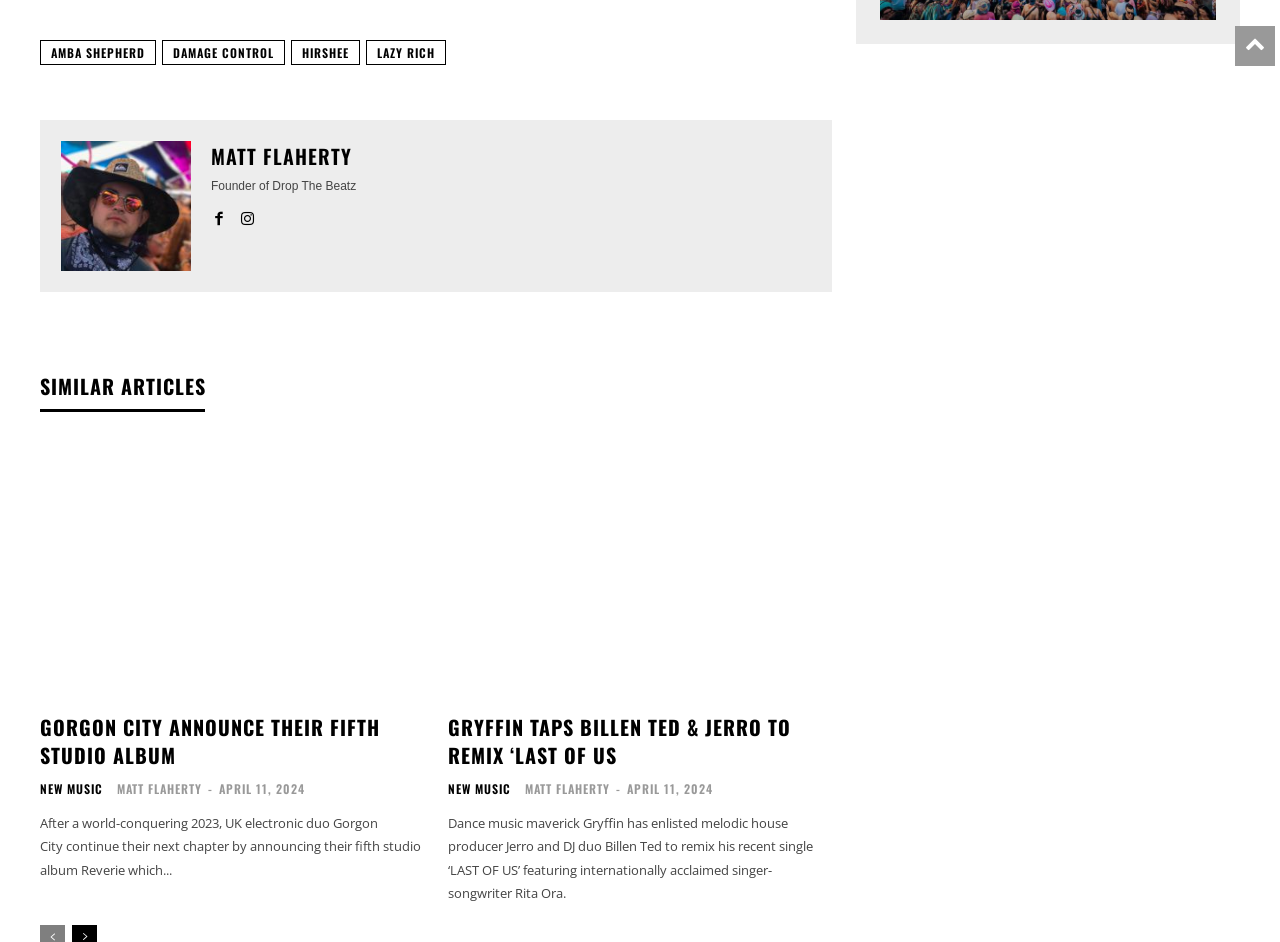Find the bounding box coordinates for the UI element whose description is: "Damage Control". The coordinates should be four float numbers between 0 and 1, in the format [left, top, right, bottom].

[0.127, 0.043, 0.223, 0.069]